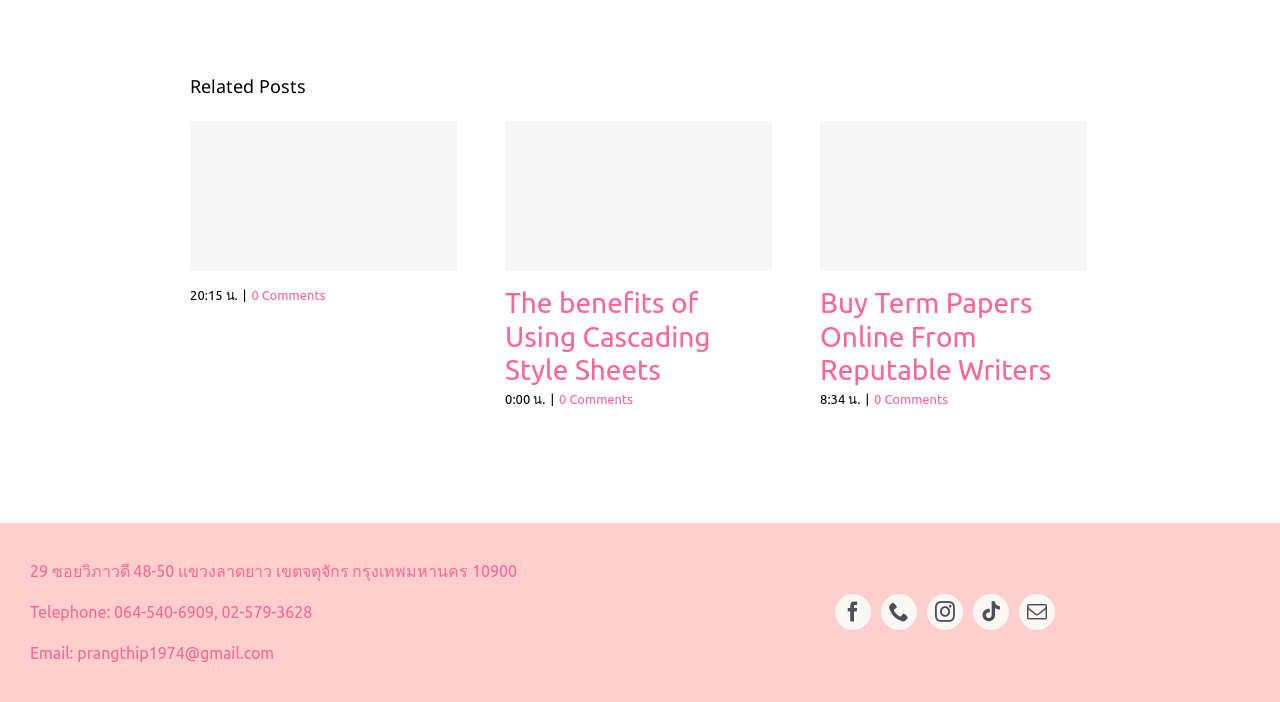Kindly determine the bounding box coordinates for the area that needs to be clicked to execute this instruction: "Click on 'Flowers'".

None